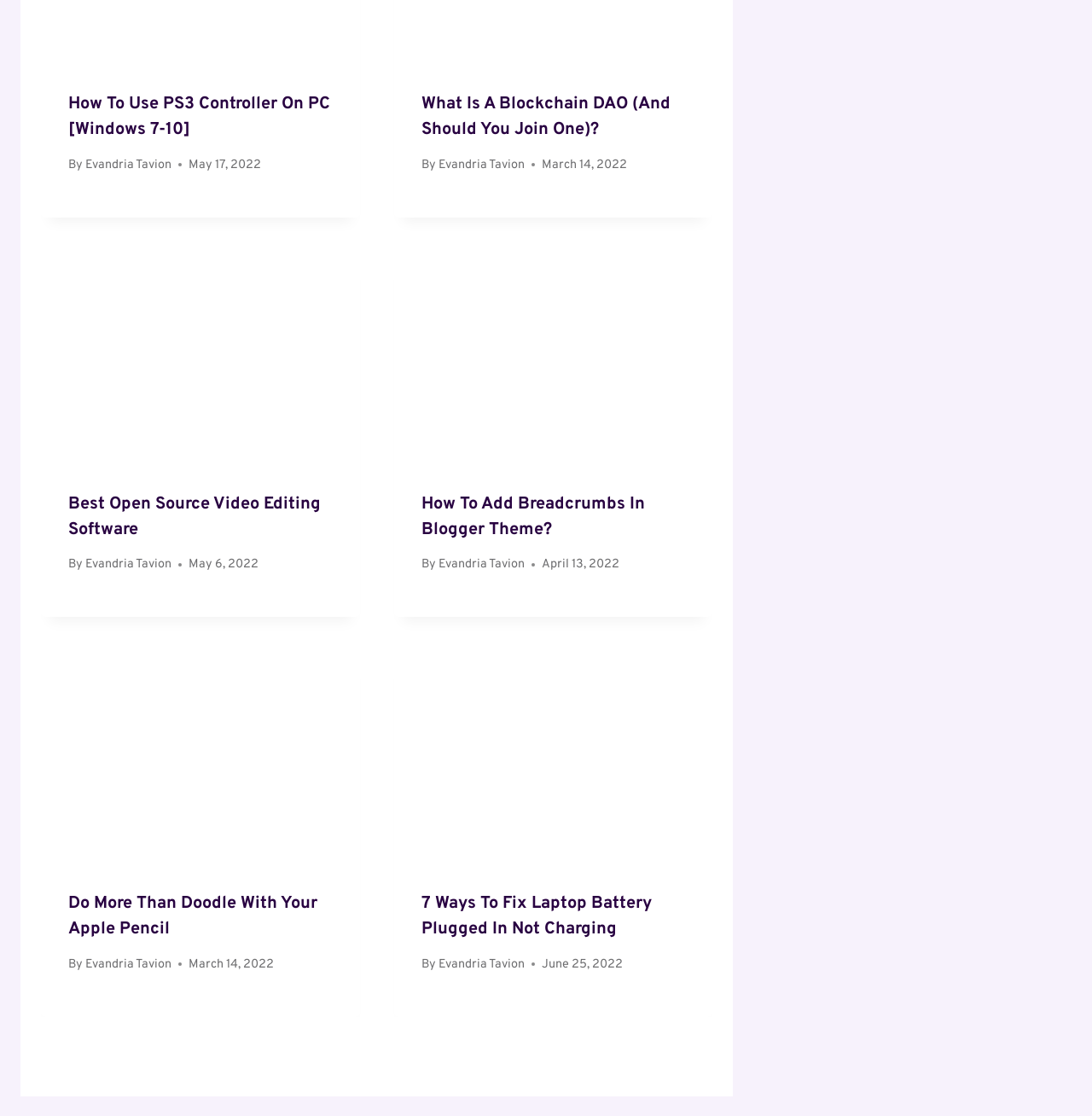What is the title of the last article?
Kindly give a detailed and elaborate answer to the question.

I determined the title of the last article by looking at the heading element with the text '7 Ways To Fix Laptop Battery Plugged In Not Charging' which is a child of the last 'HeaderAsNonLandmark' element.